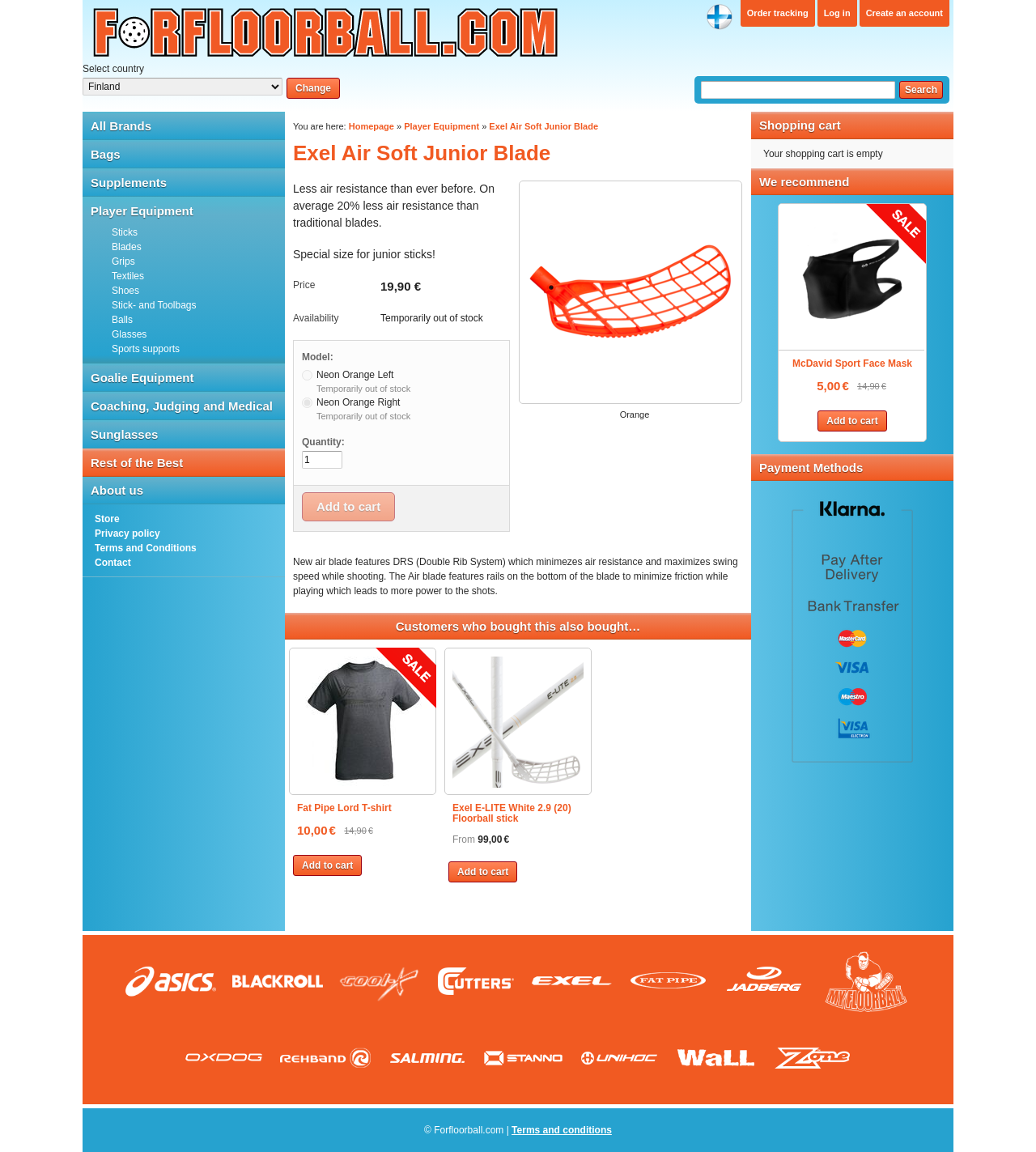What is the feature of the Air blade?
Based on the screenshot, give a detailed explanation to answer the question.

I found the answer by looking at the static text element with the text 'DRS (Double Rib System)' which is located in the section describing the features of the Air blade, indicating that DRS is one of the features of the Air blade.